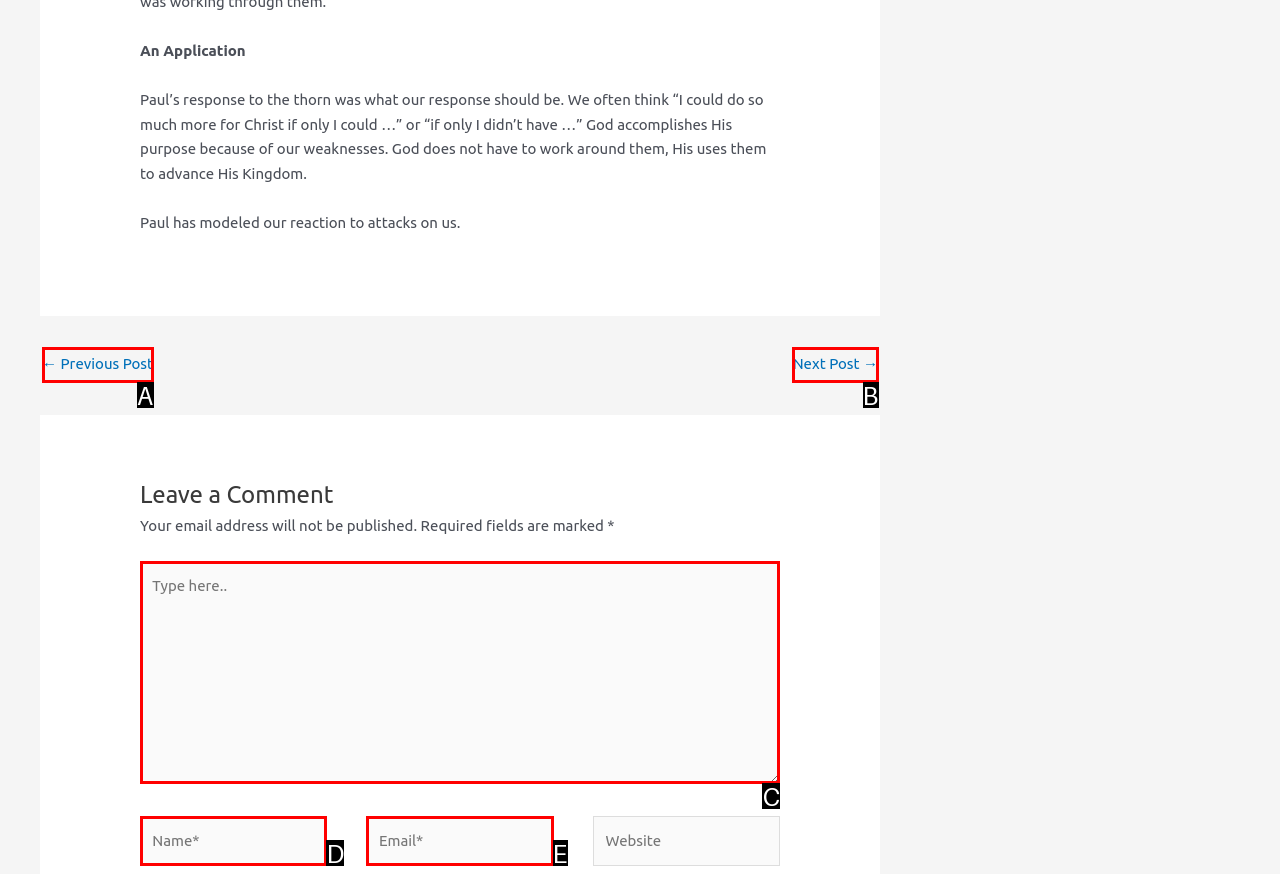Pick the option that best fits the description: Next Post →. Reply with the letter of the matching option directly.

B